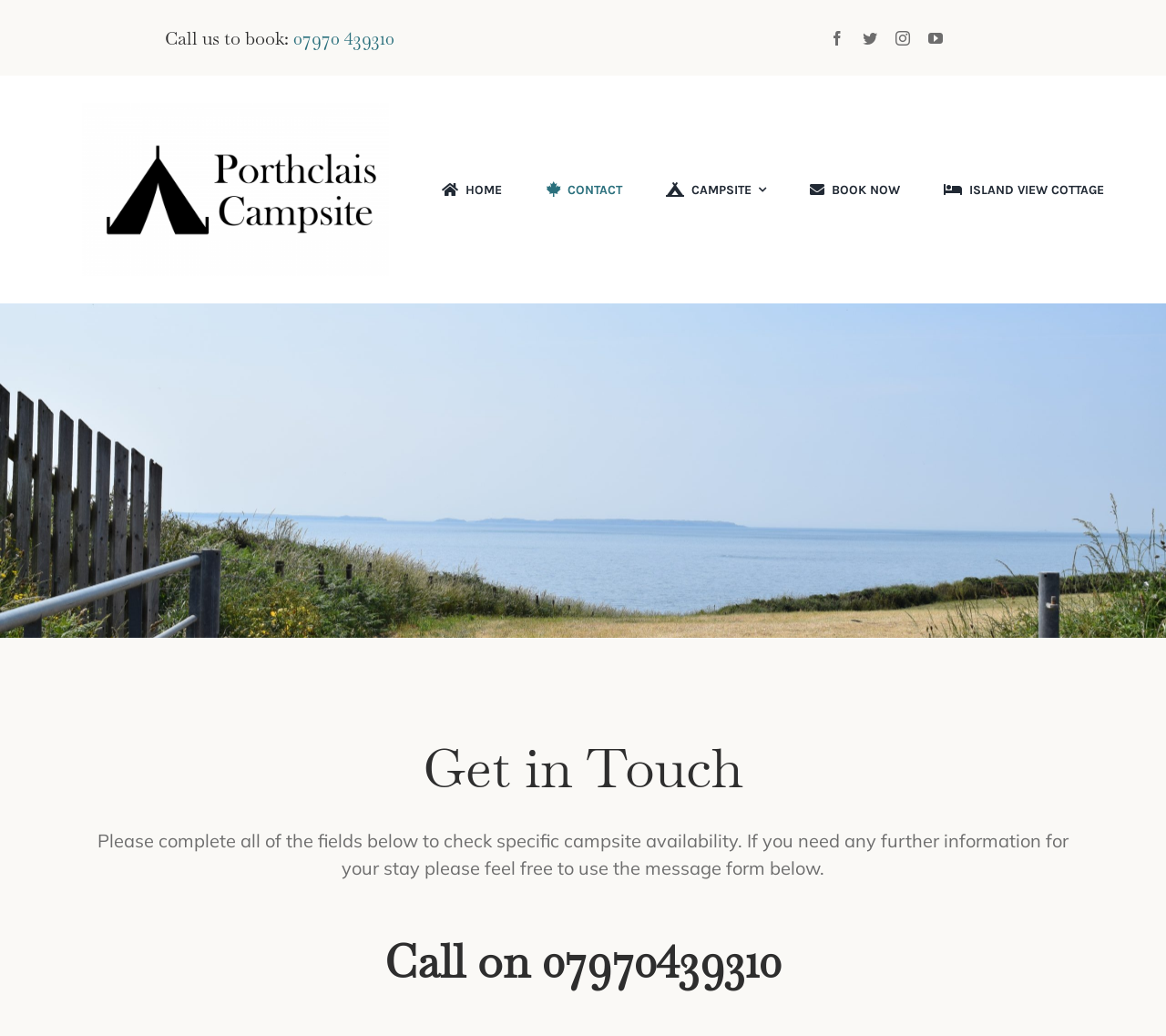Can you specify the bounding box coordinates of the area that needs to be clicked to fulfill the following instruction: "Get help for homeowners"?

None